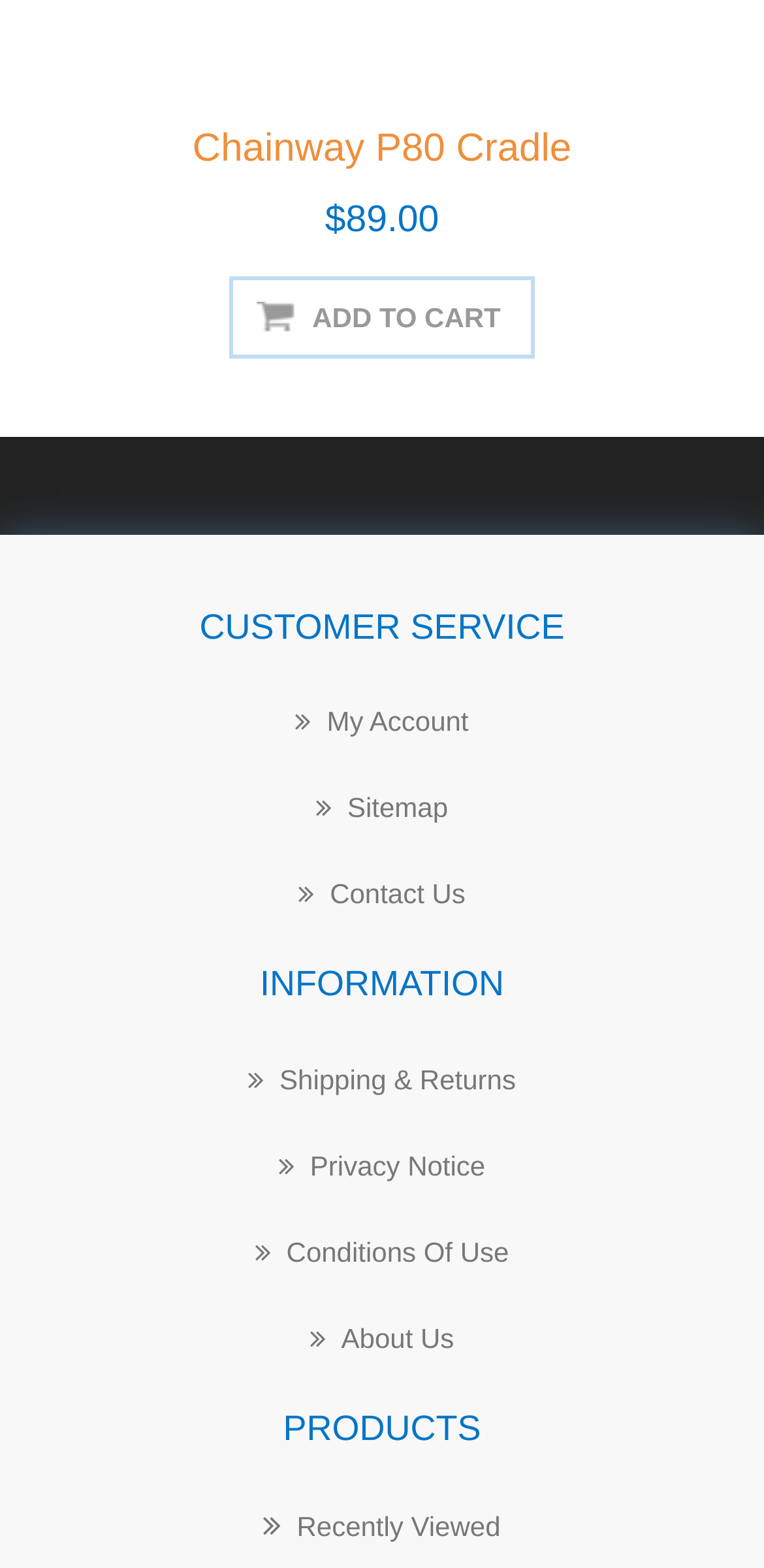Identify the bounding box coordinates of the region I need to click to complete this instruction: "View Payment gateway Integration solutions".

None